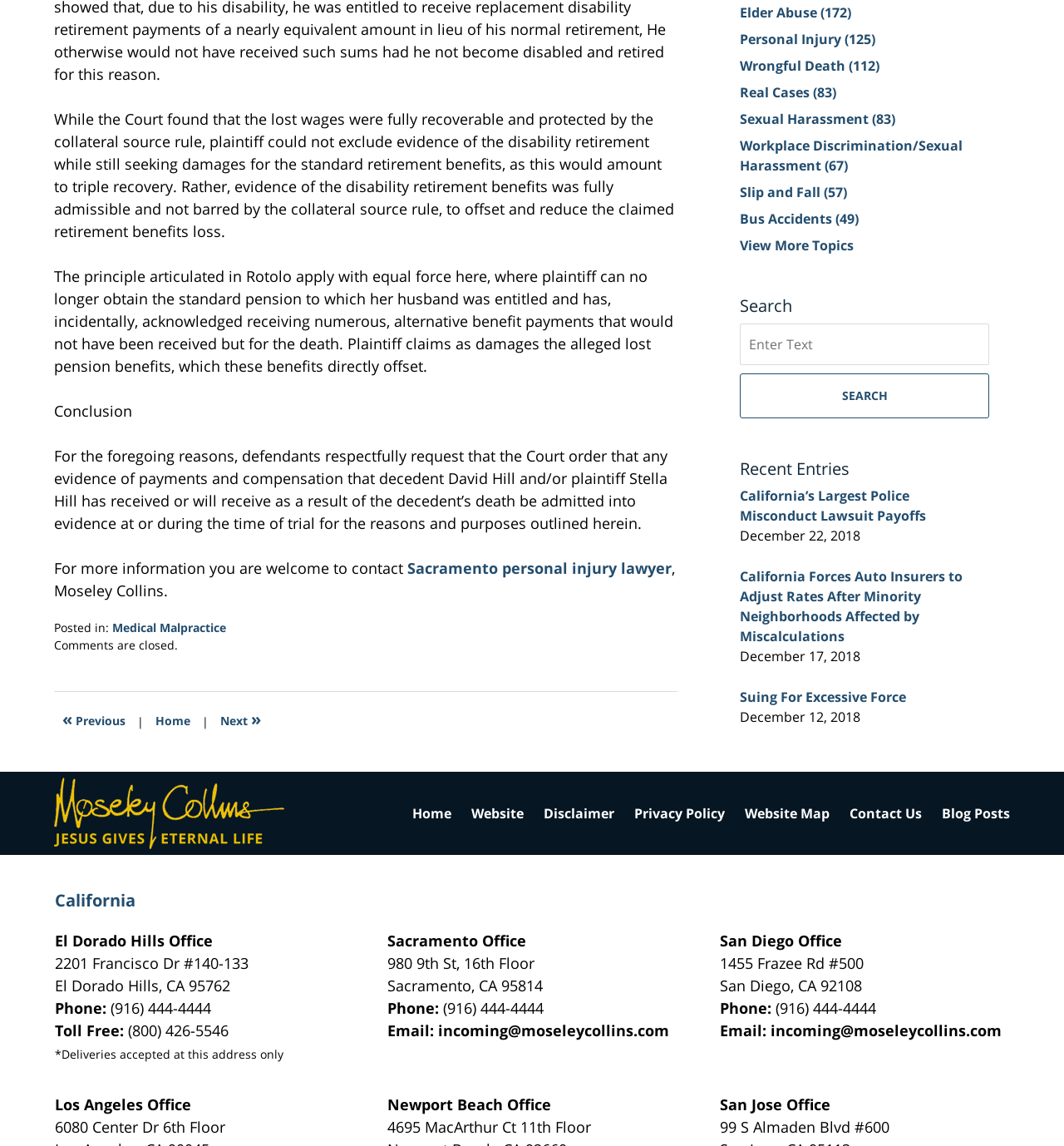Provide a brief response to the question below using one word or phrase:
How many offices does the law firm have?

5